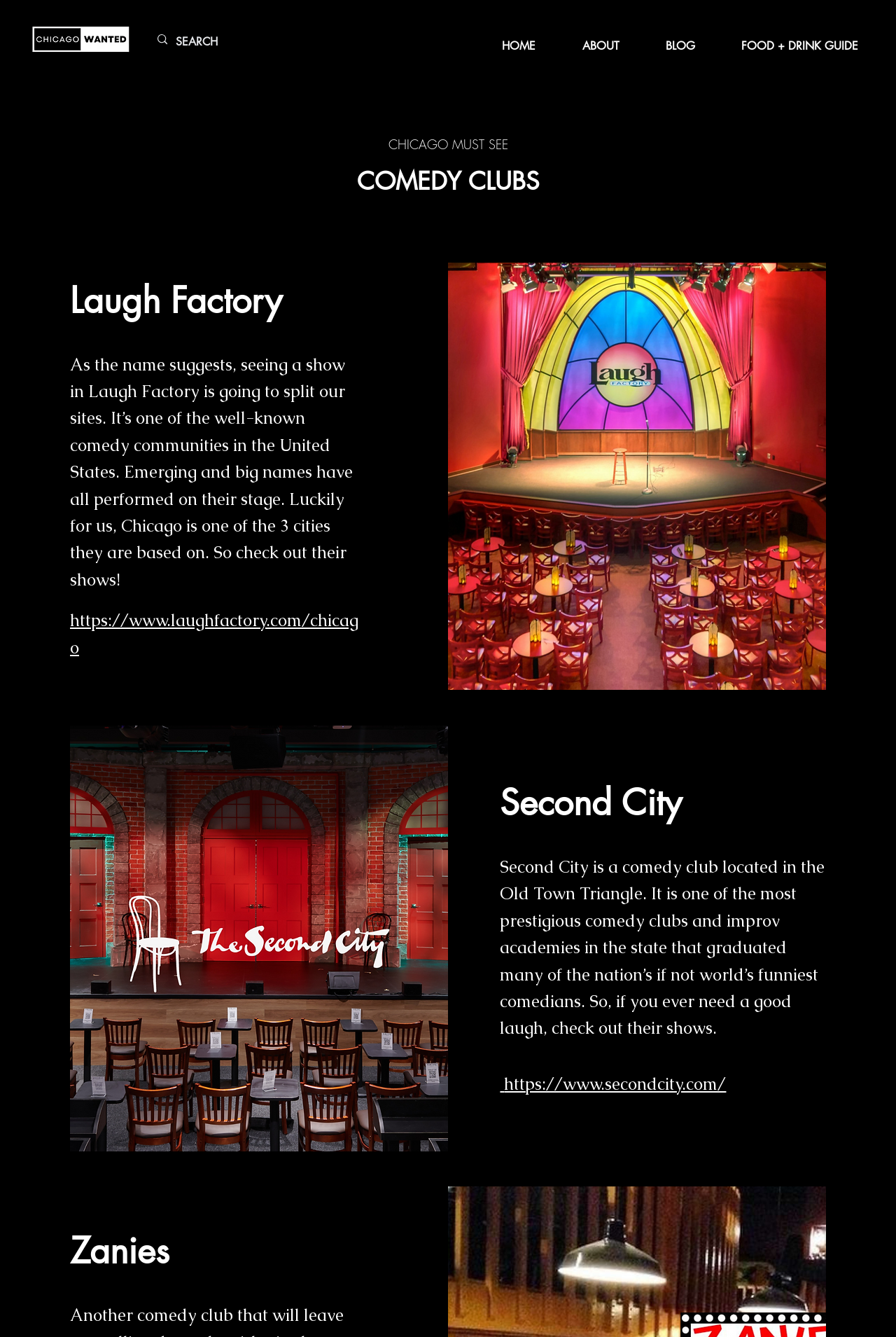Kindly determine the bounding box coordinates for the clickable area to achieve the given instruction: "go to home page".

[0.534, 0.015, 0.624, 0.044]